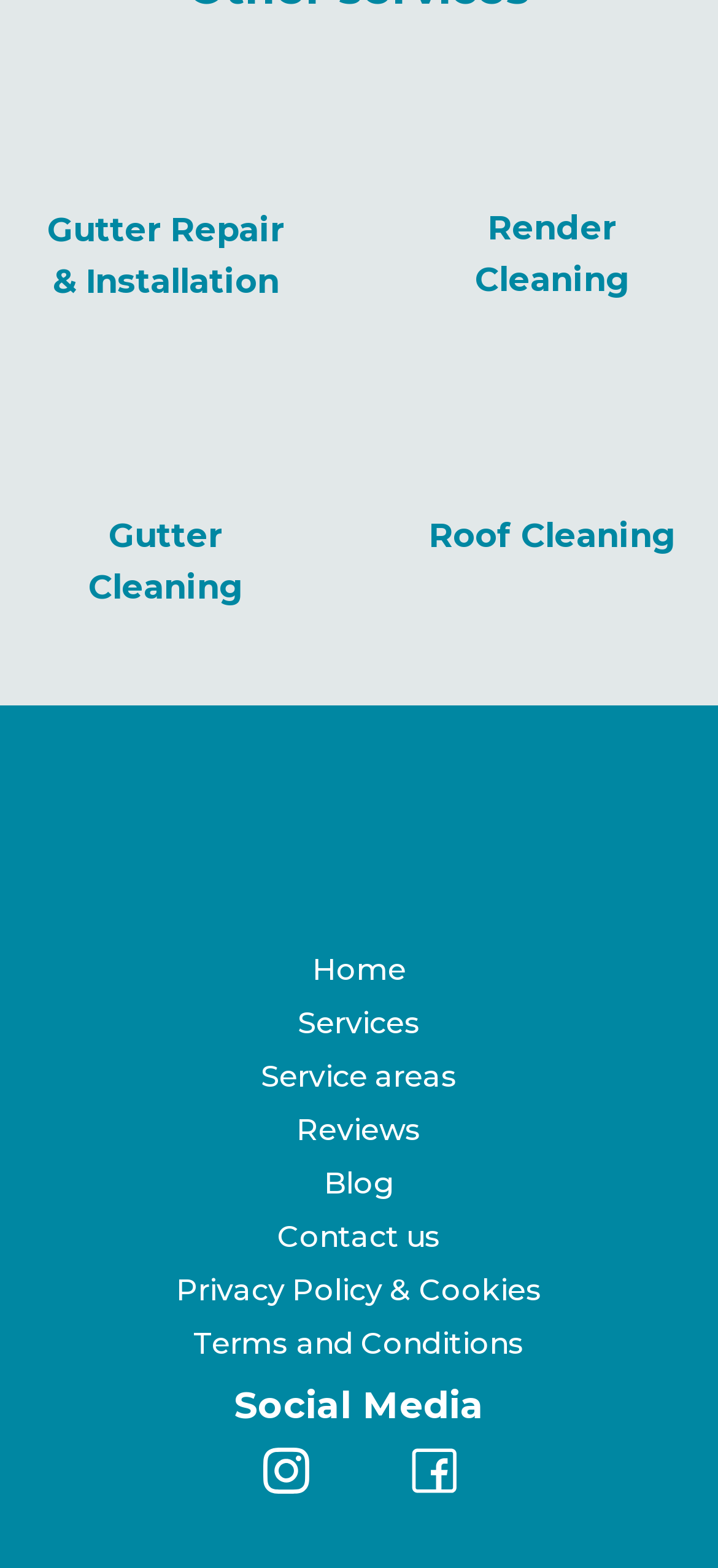How many social media links are there?
Please respond to the question with a detailed and informative answer.

I counted the number of link elements with image elements inside, which are located at the bottom of the page and are likely social media links.